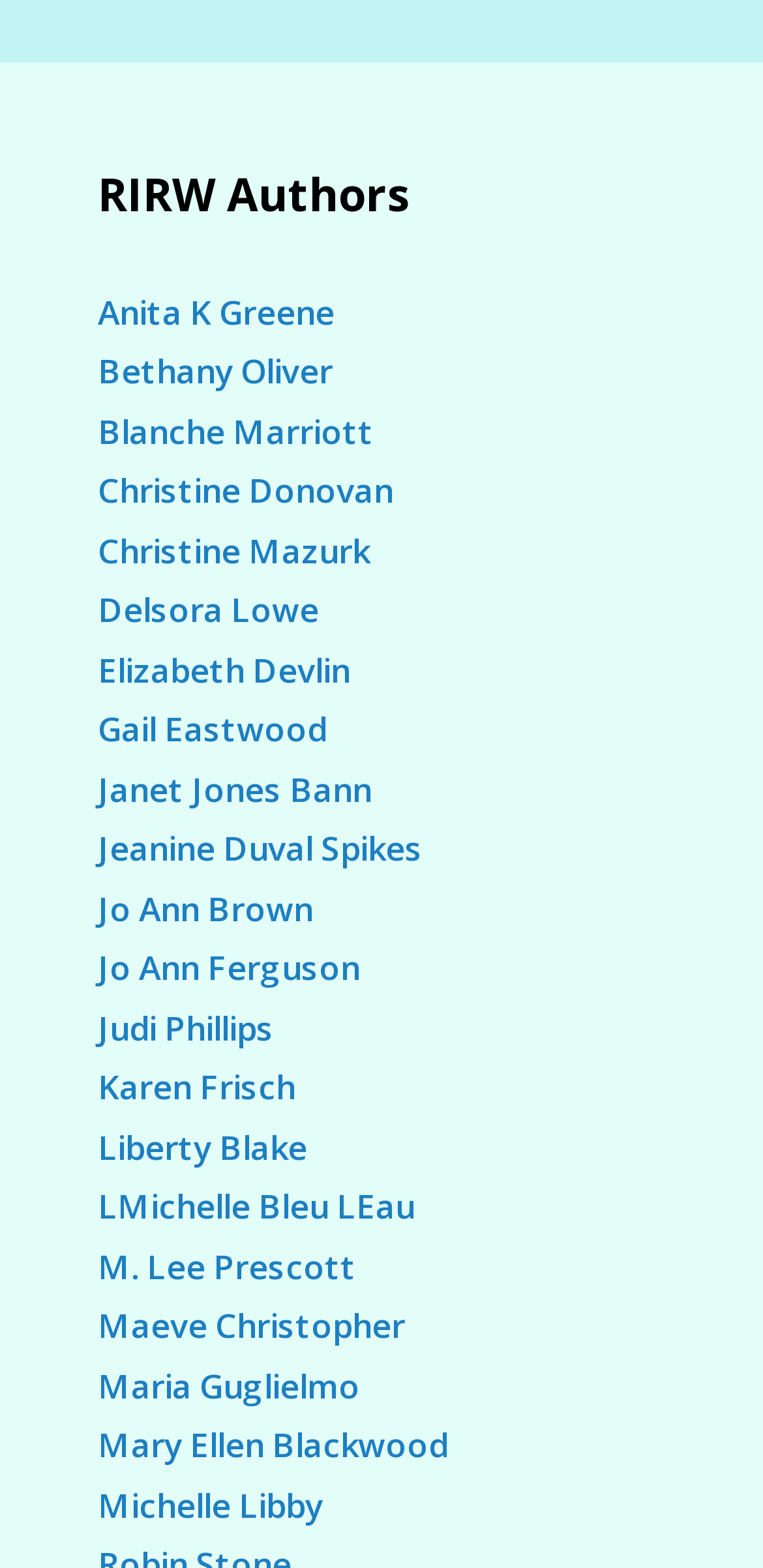Please identify the bounding box coordinates of the element I need to click to follow this instruction: "View Anita K Greene's profile".

[0.128, 0.184, 0.438, 0.213]